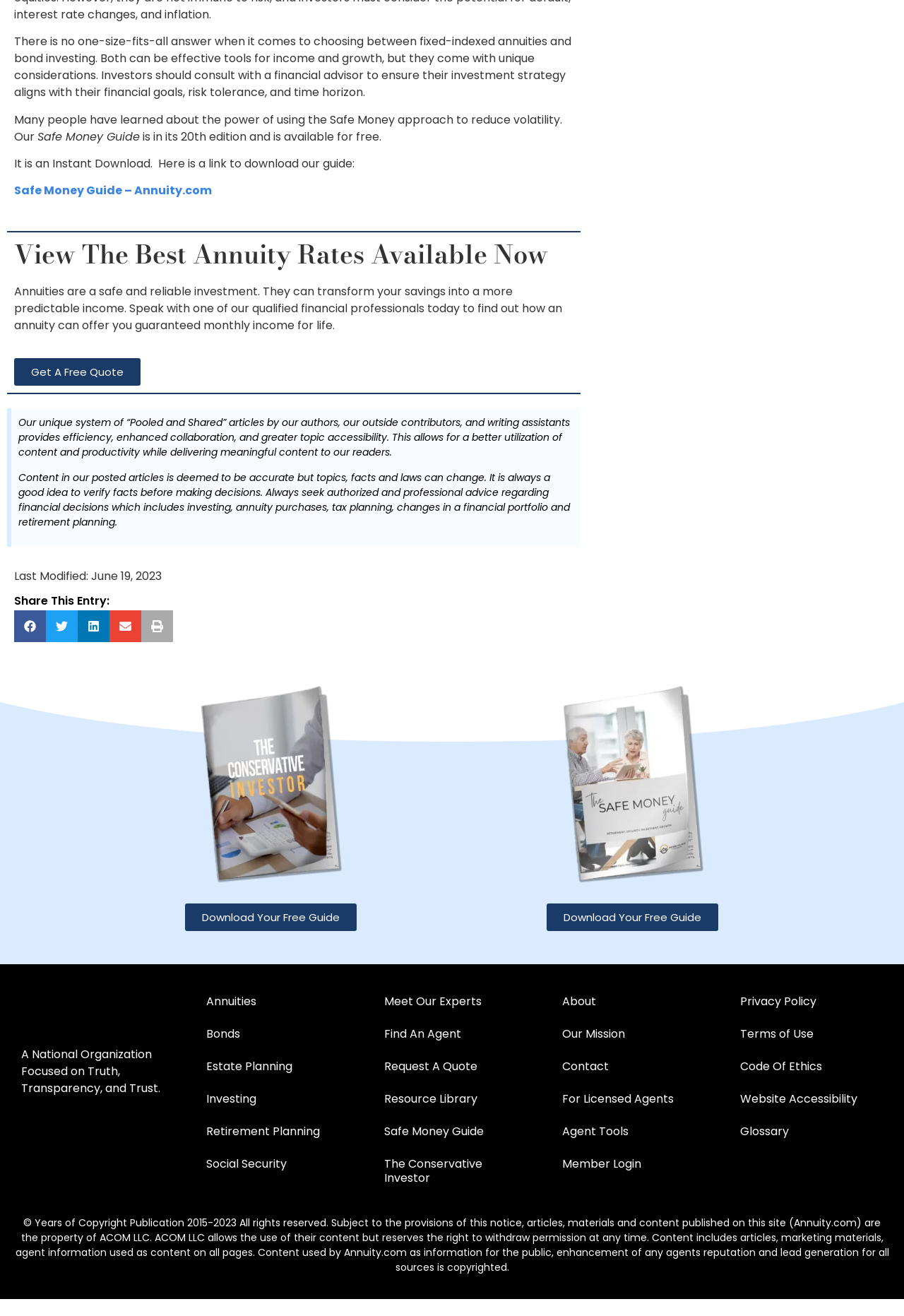Specify the bounding box coordinates of the area to click in order to execute this command: 'View the best annuity rates available now'. The coordinates should consist of four float numbers ranging from 0 to 1, and should be formatted as [left, top, right, bottom].

[0.016, 0.178, 0.606, 0.208]